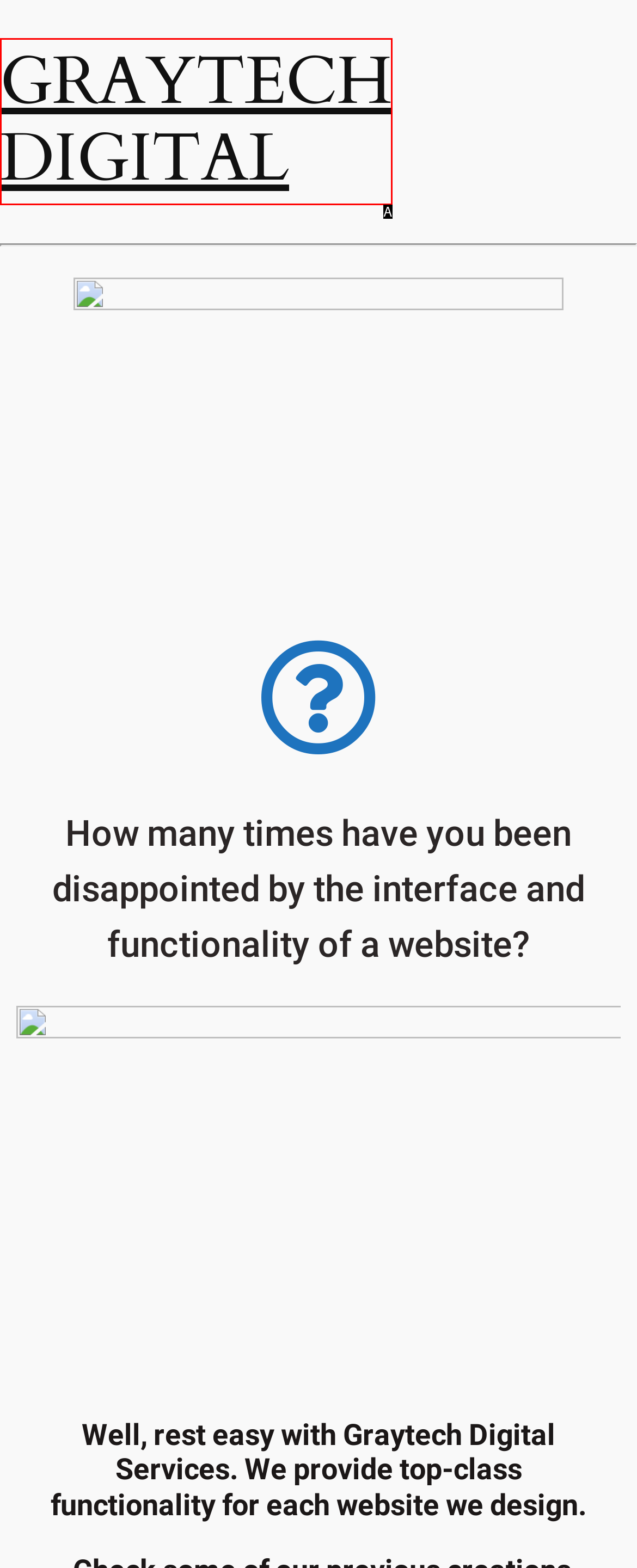Identify the letter of the option that best matches the following description: GRAYTECH DIGITAL. Respond with the letter directly.

A